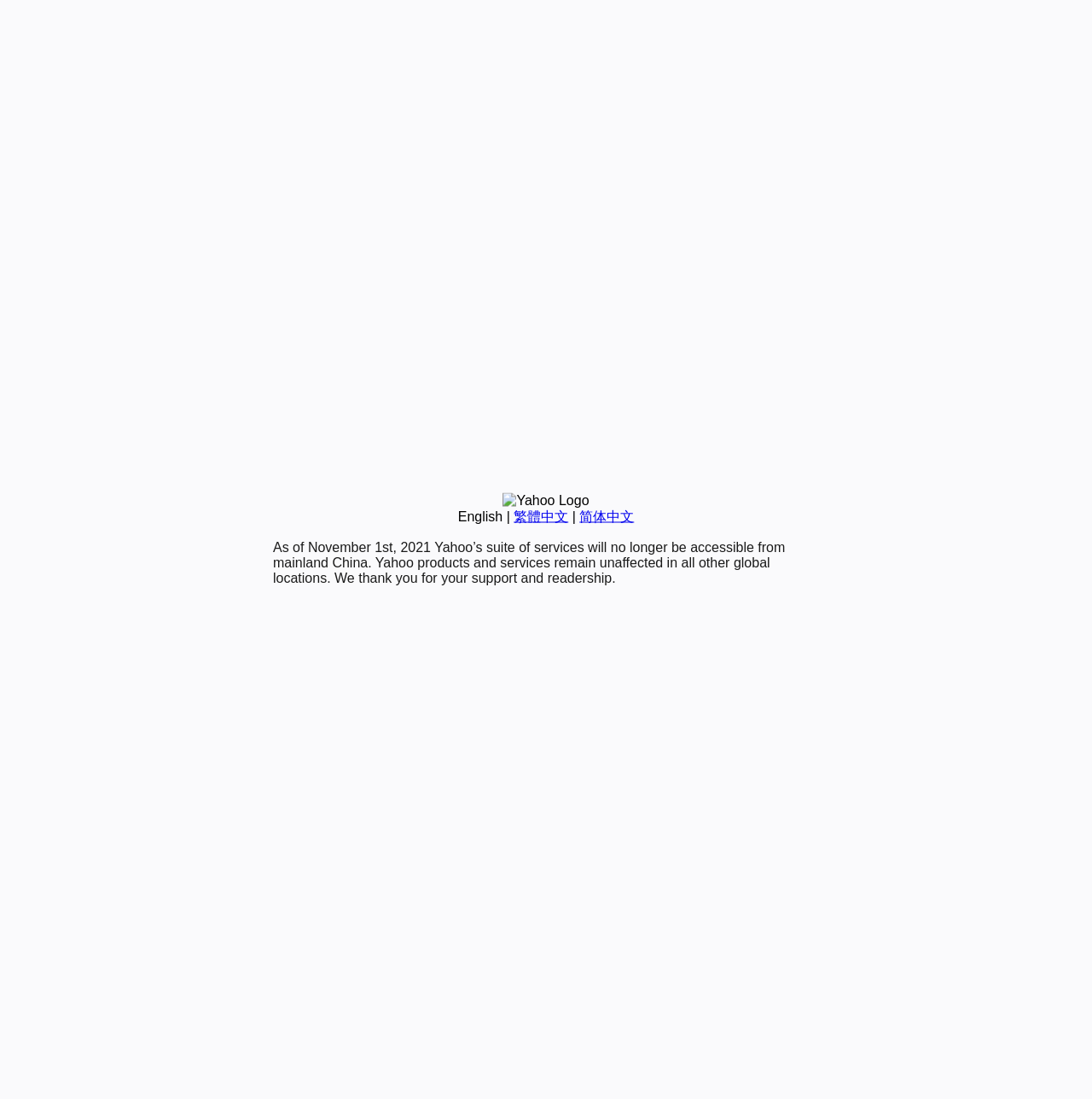Provide the bounding box coordinates of the HTML element this sentence describes: "English".

[0.419, 0.463, 0.46, 0.476]